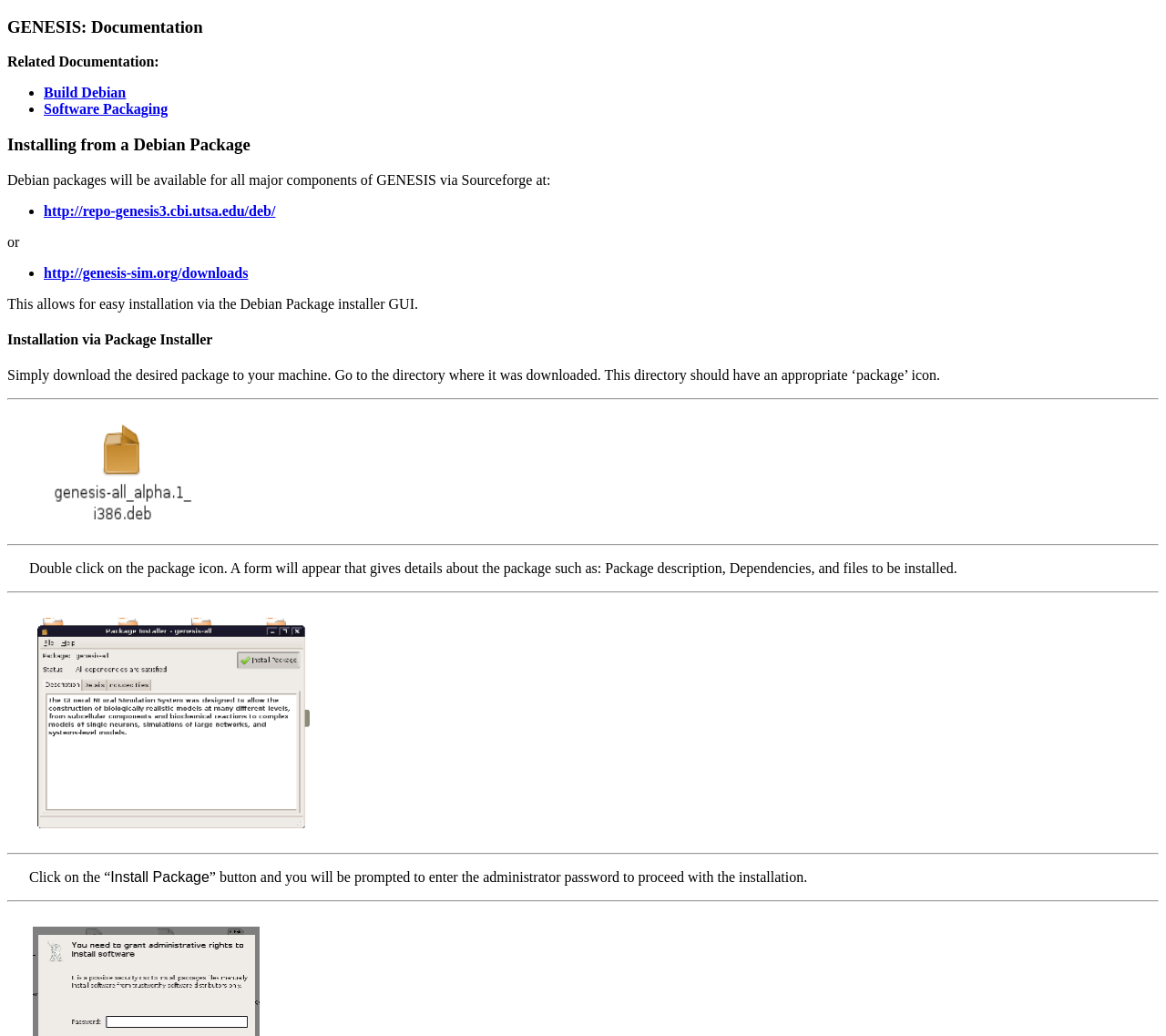From the given element description: "http://repo-genesis3.cbi.utsa.edu/deb/", find the bounding box for the UI element. Provide the coordinates as four float numbers between 0 and 1, in the order [left, top, right, bottom].

[0.038, 0.196, 0.236, 0.211]